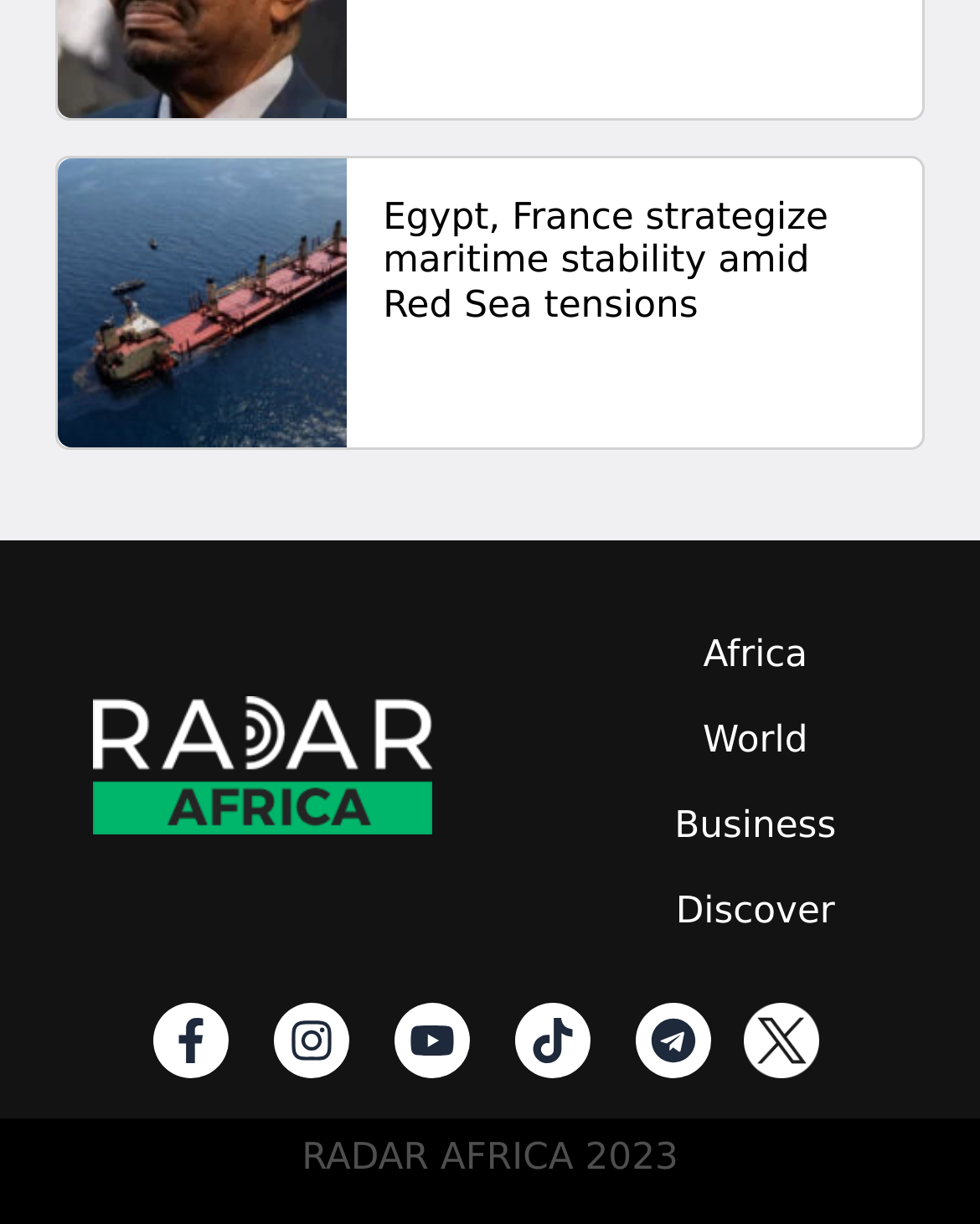Identify the bounding box coordinates of the region that should be clicked to execute the following instruction: "Navigate to Africa news".

[0.702, 0.501, 0.839, 0.571]